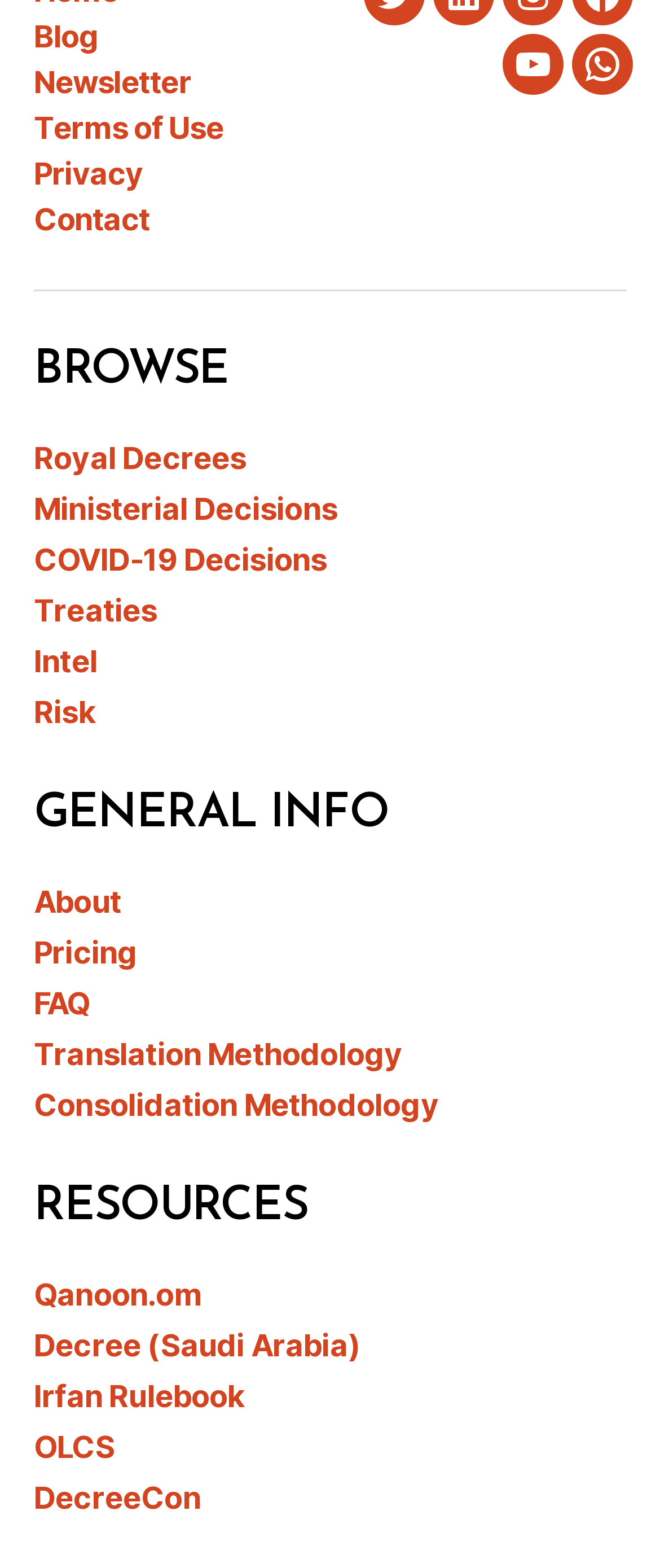Identify the bounding box coordinates for the element you need to click to achieve the following task: "Visit Qanoon.om". Provide the bounding box coordinates as four float numbers between 0 and 1, in the form [left, top, right, bottom].

[0.051, 0.815, 0.307, 0.837]